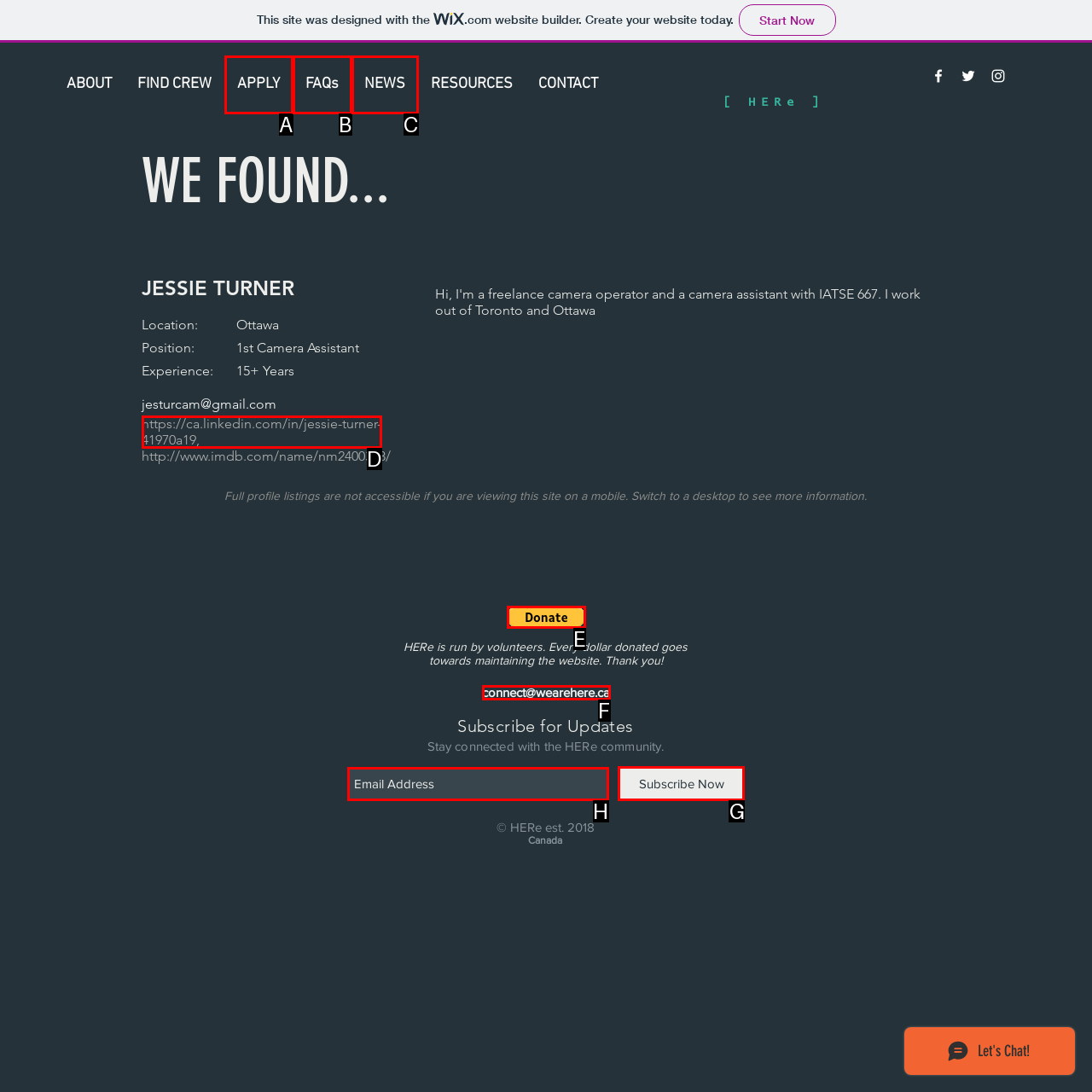Identify the letter of the UI element I need to click to carry out the following instruction: Subscribe Now

G